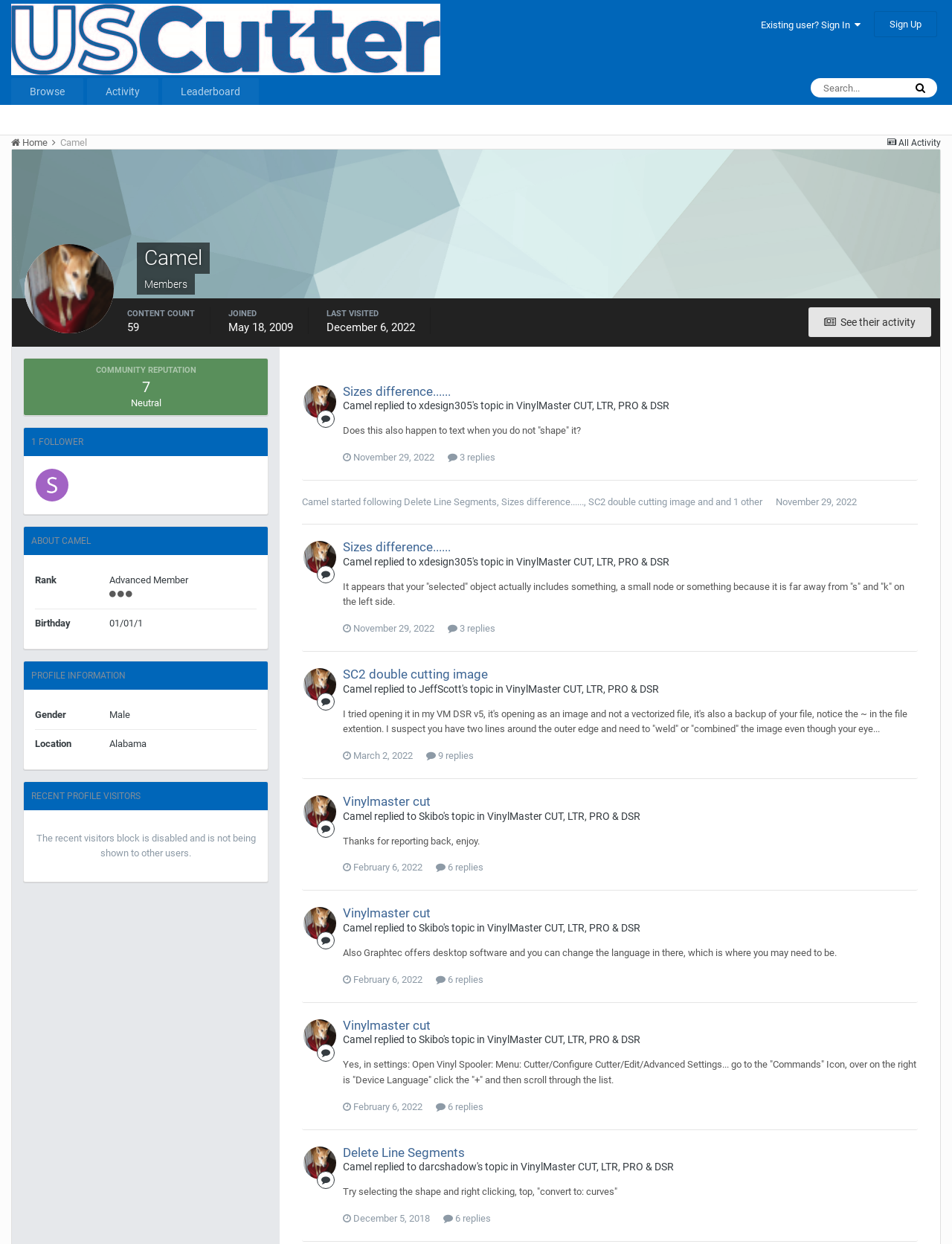Using the provided element description: "Sizes difference......", determine the bounding box coordinates of the corresponding UI element in the screenshot.

[0.36, 0.309, 0.473, 0.321]